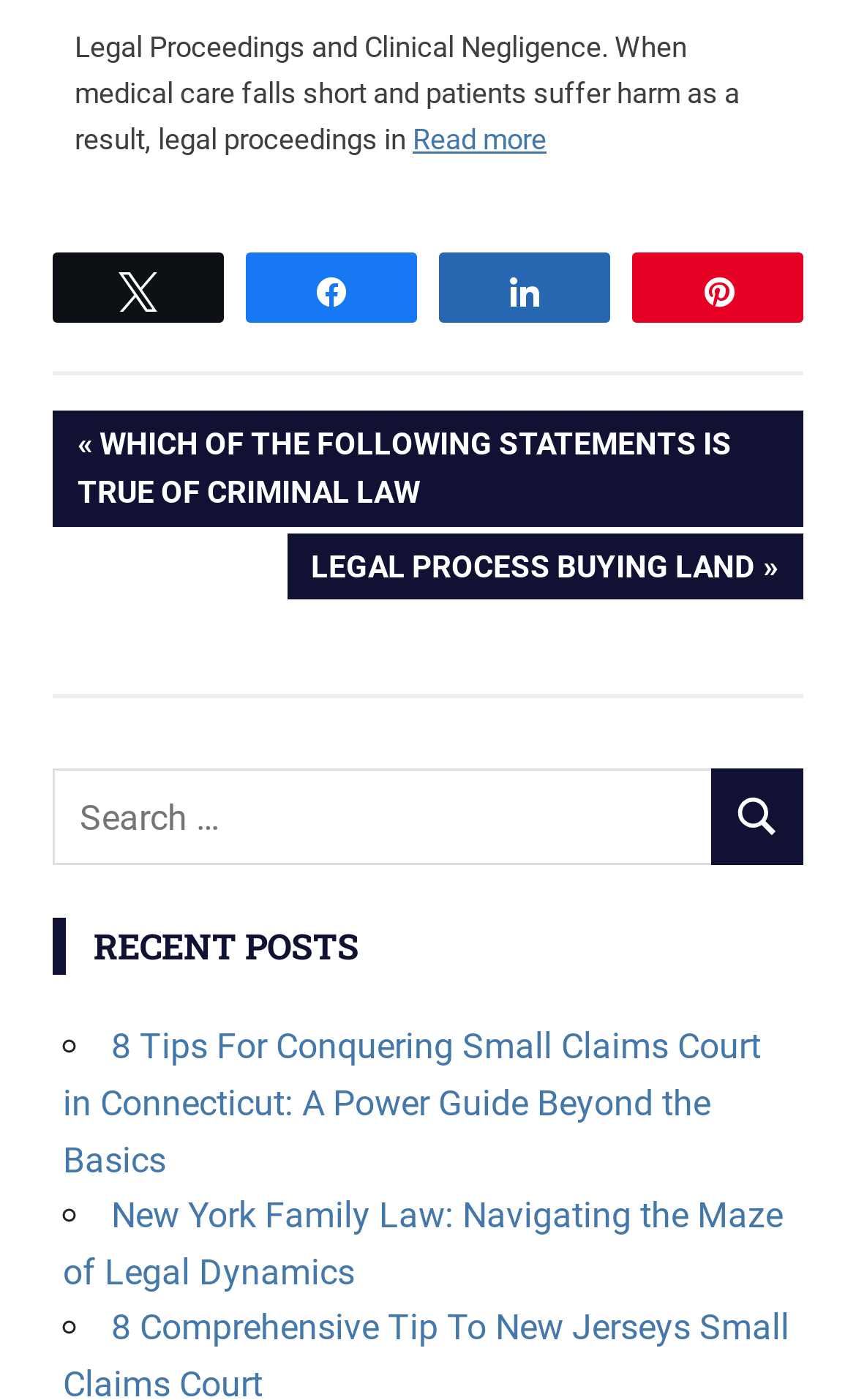Using the information in the image, give a detailed answer to the following question: How many recent posts are listed?

The 'Recent Posts' section on the webpage lists three recent posts, each represented by a link with a list marker '◦'.